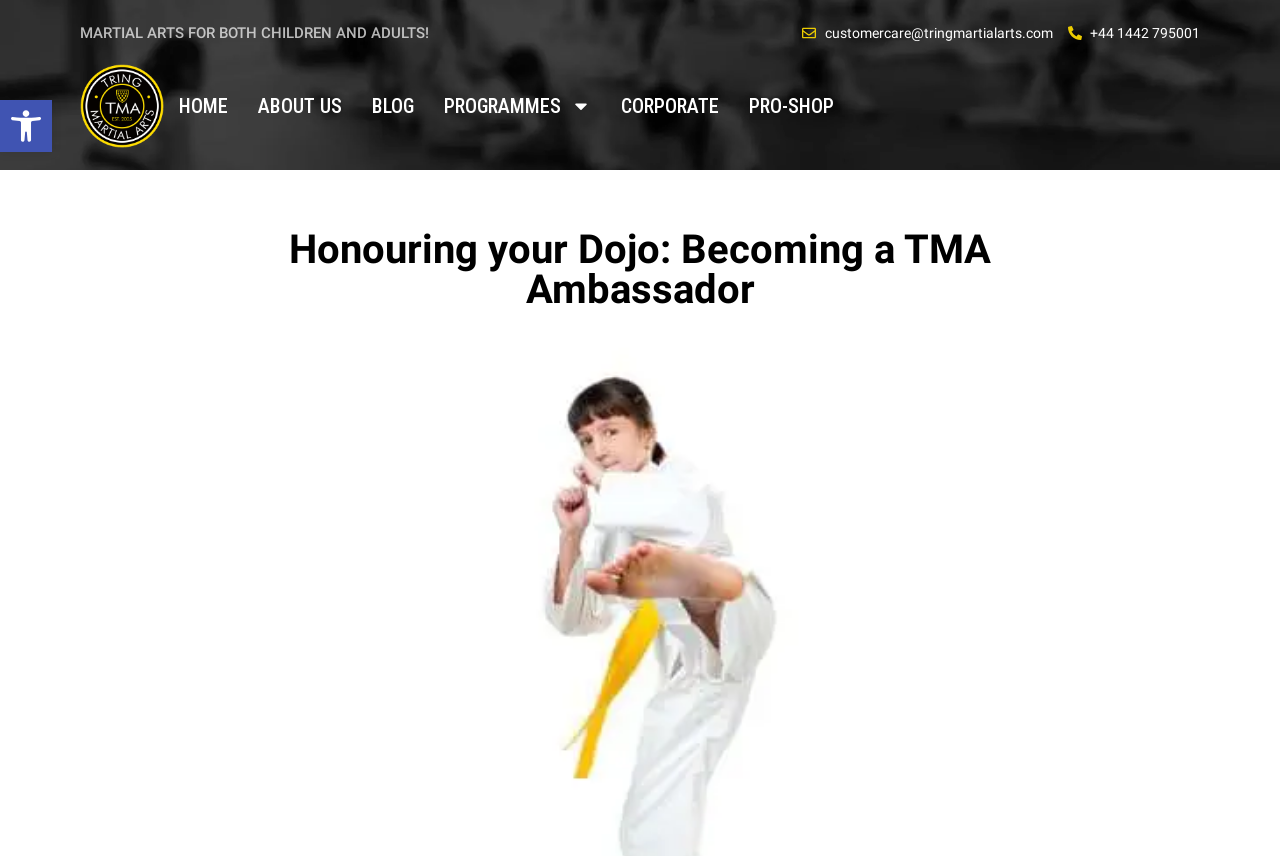Identify the bounding box coordinates of the section to be clicked to complete the task described by the following instruction: "Click the 'Request More' button". The coordinates should be four float numbers between 0 and 1, formatted as [left, top, right, bottom].

None